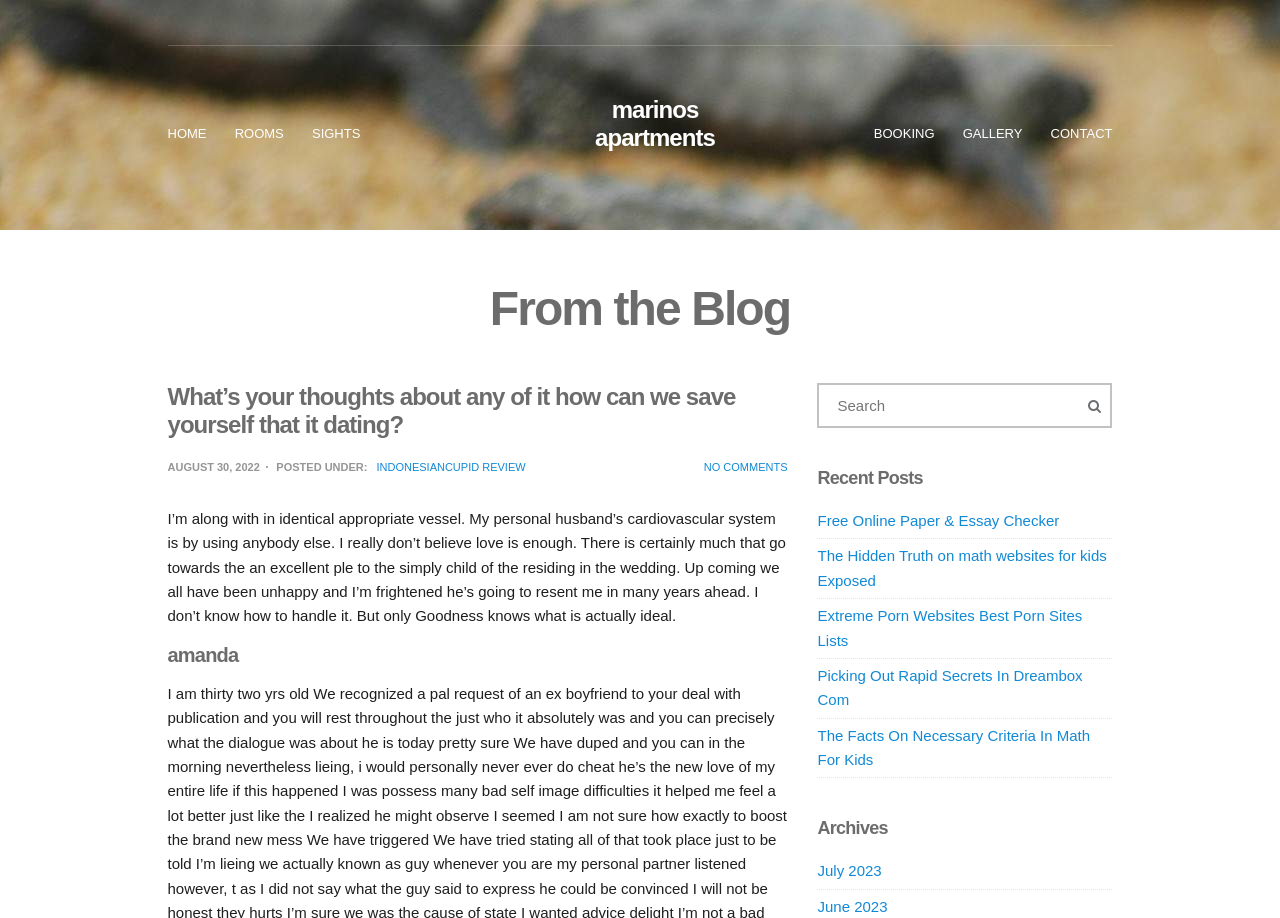Write a detailed summary of the webpage, including text, images, and layout.

The webpage appears to be a blog or personal website, with a focus on relationships and dating. At the top, there is a horizontal separator, followed by a navigation menu with links to "HOME", "ROOMS", "SIGHTS", "BOOKING", "GALLERY", and "CONTACT". Below the navigation menu, there is a large heading that reads "marinos apartments".

The main content of the page is a blog post titled "What’s your thoughts about any of it how can we save yourself that it dating?", which is dated August 30, 2022. The post is a personal reflection on the challenges of relationships and marriage, with the author expressing their fears and uncertainties.

To the right of the blog post, there is a sidebar with several sections. The first section is a search bar with a magnifying glass icon. Below the search bar, there is a section titled "Recent Posts", which lists several links to other blog posts, including "Free Online Paper & Essay Checker", "The Hidden Truth on math websites for kids Exposed", and others. Further down, there is a section titled "Archives", which lists links to previous months, including July 2023 and June 2023.

Throughout the page, there are several links and headings that provide a sense of structure and organization. The overall layout is dense, with a lot of text and links competing for attention. However, the use of headings and separators helps to break up the content and create a sense of hierarchy.